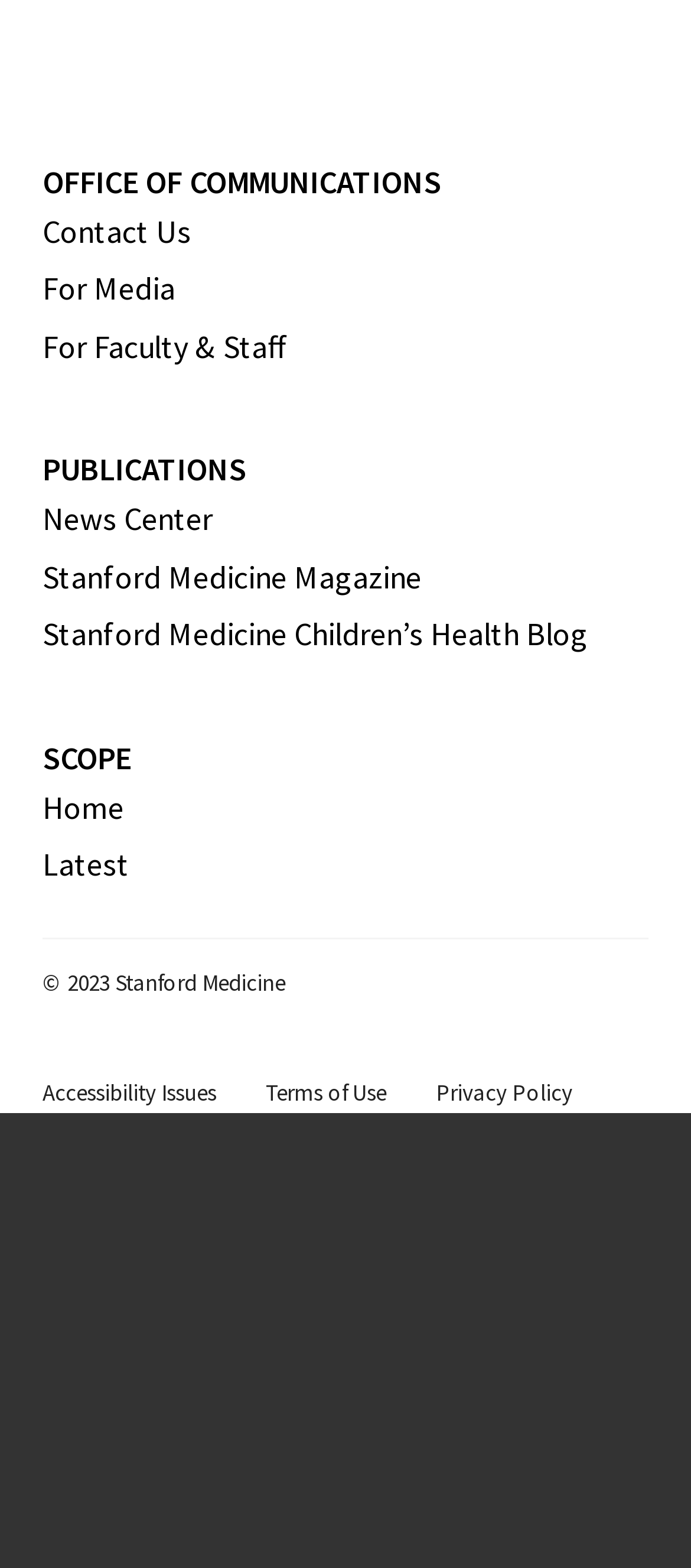Find the bounding box coordinates of the clickable element required to execute the following instruction: "Visit the News Center". Provide the coordinates as four float numbers between 0 and 1, i.e., [left, top, right, bottom].

[0.062, 0.318, 0.308, 0.344]